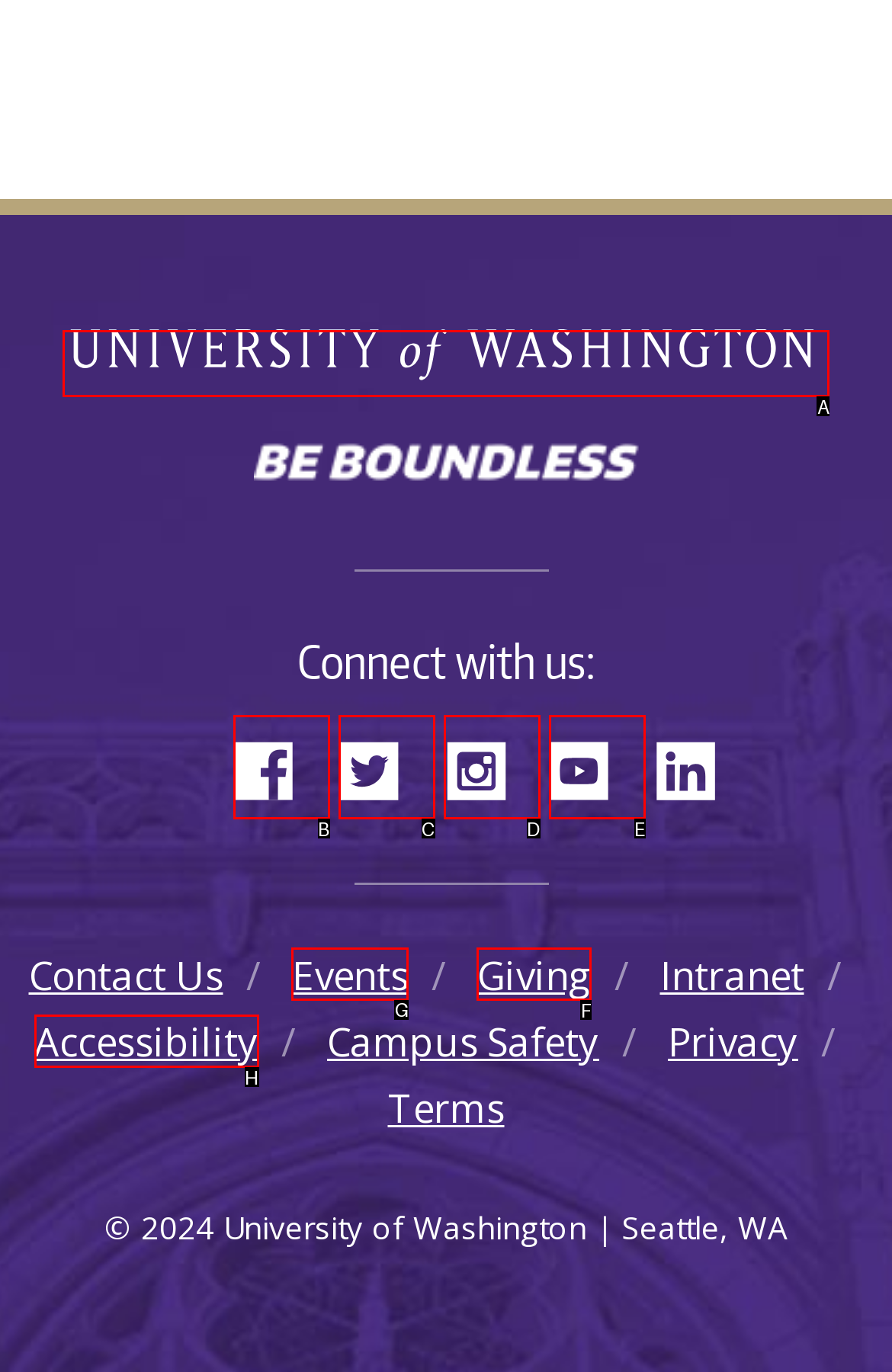Identify the appropriate lettered option to execute the following task: View Events
Respond with the letter of the selected choice.

G